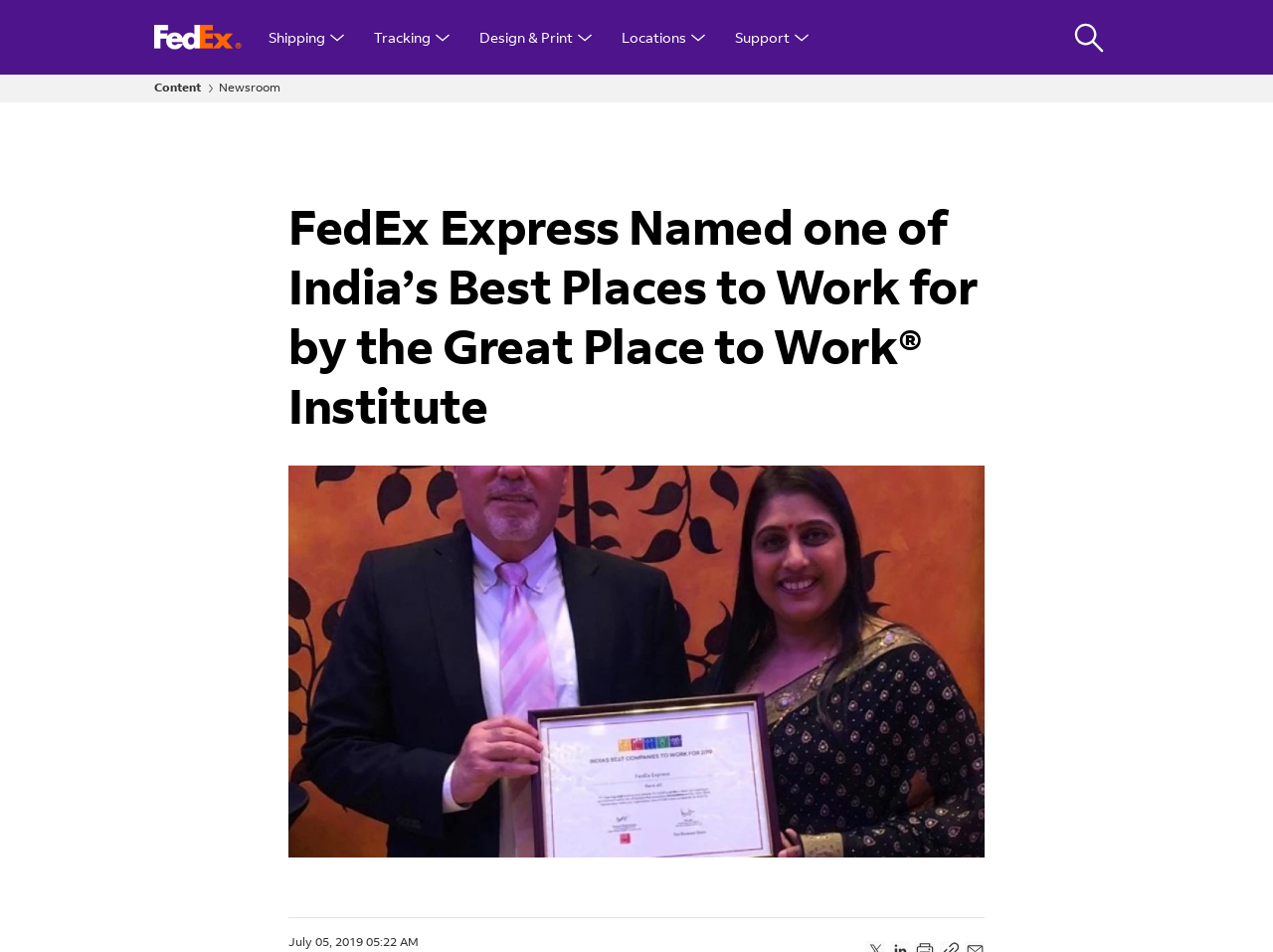Locate the UI element that matches the description Support in the webpage screenshot. Return the bounding box coordinates in the format (top-left x, top-left y, bottom-right x, bottom-right y), with values ranging from 0 to 1.

[0.566, 0.0, 0.647, 0.078]